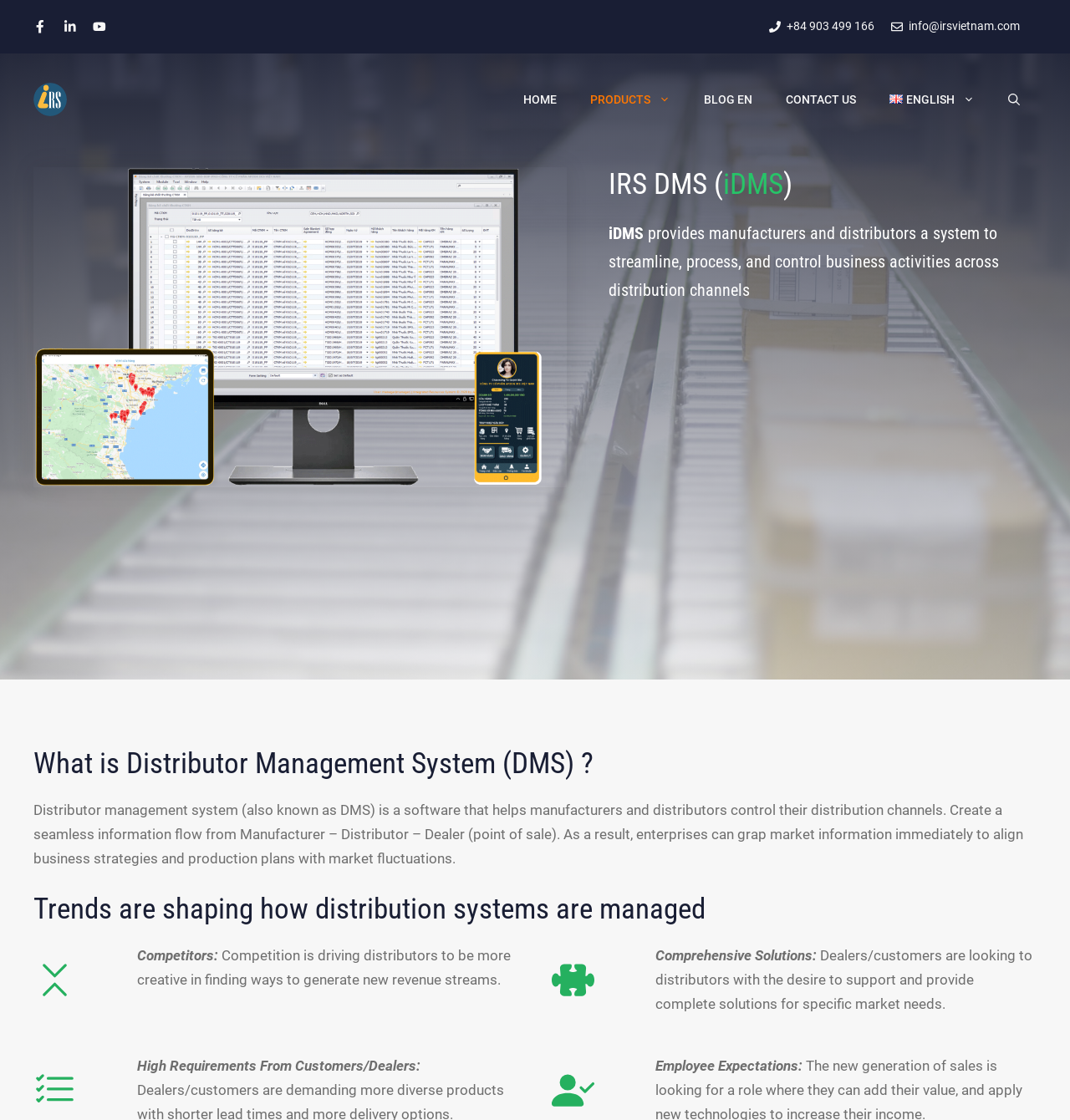Could you specify the bounding box coordinates for the clickable section to complete the following instruction: "Contact us through phone number"?

[0.719, 0.015, 0.817, 0.033]